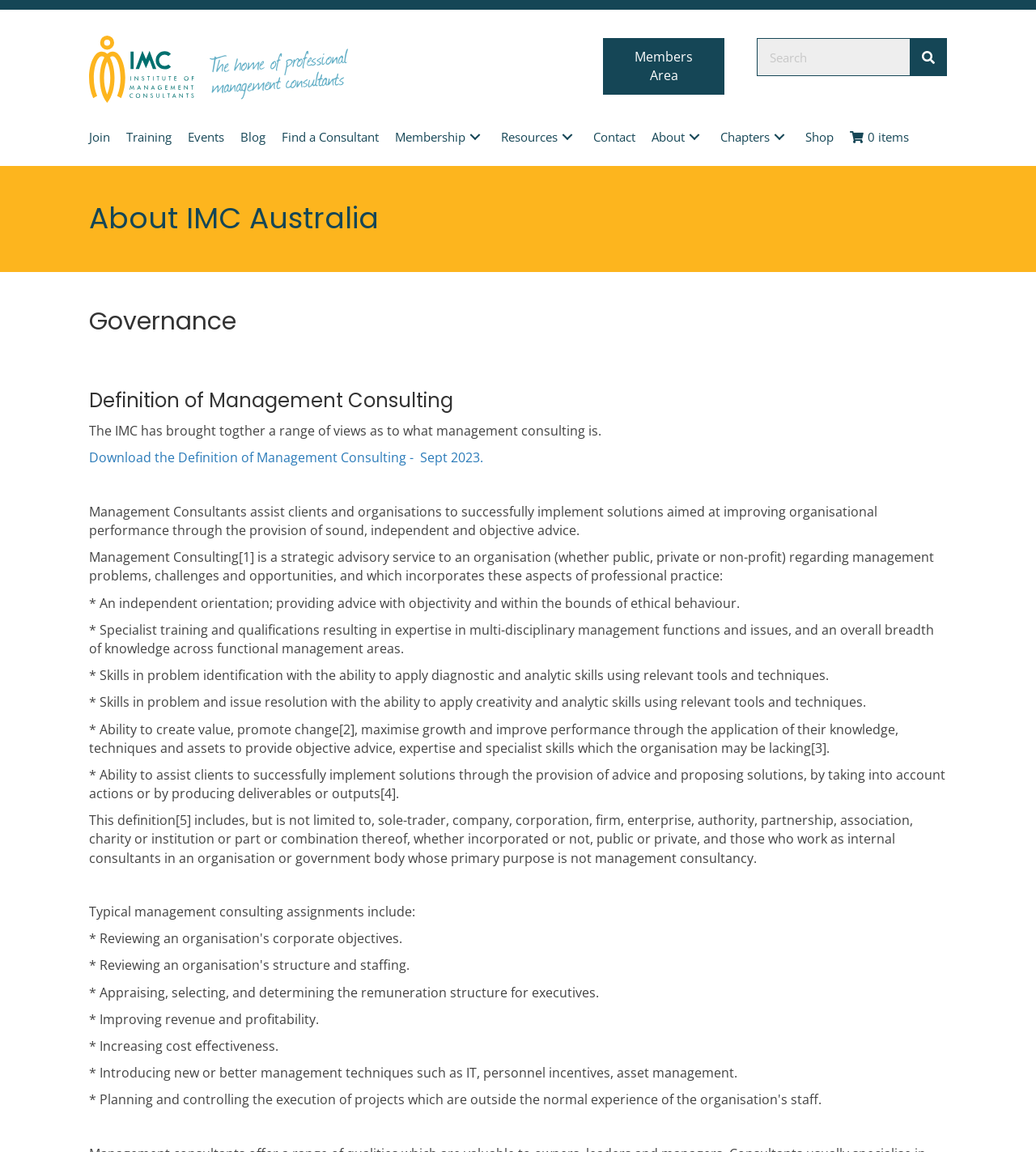Specify the bounding box coordinates of the element's area that should be clicked to execute the given instruction: "Click on Find a Consultant". The coordinates should be four float numbers between 0 and 1, i.e., [left, top, right, bottom].

[0.264, 0.104, 0.373, 0.134]